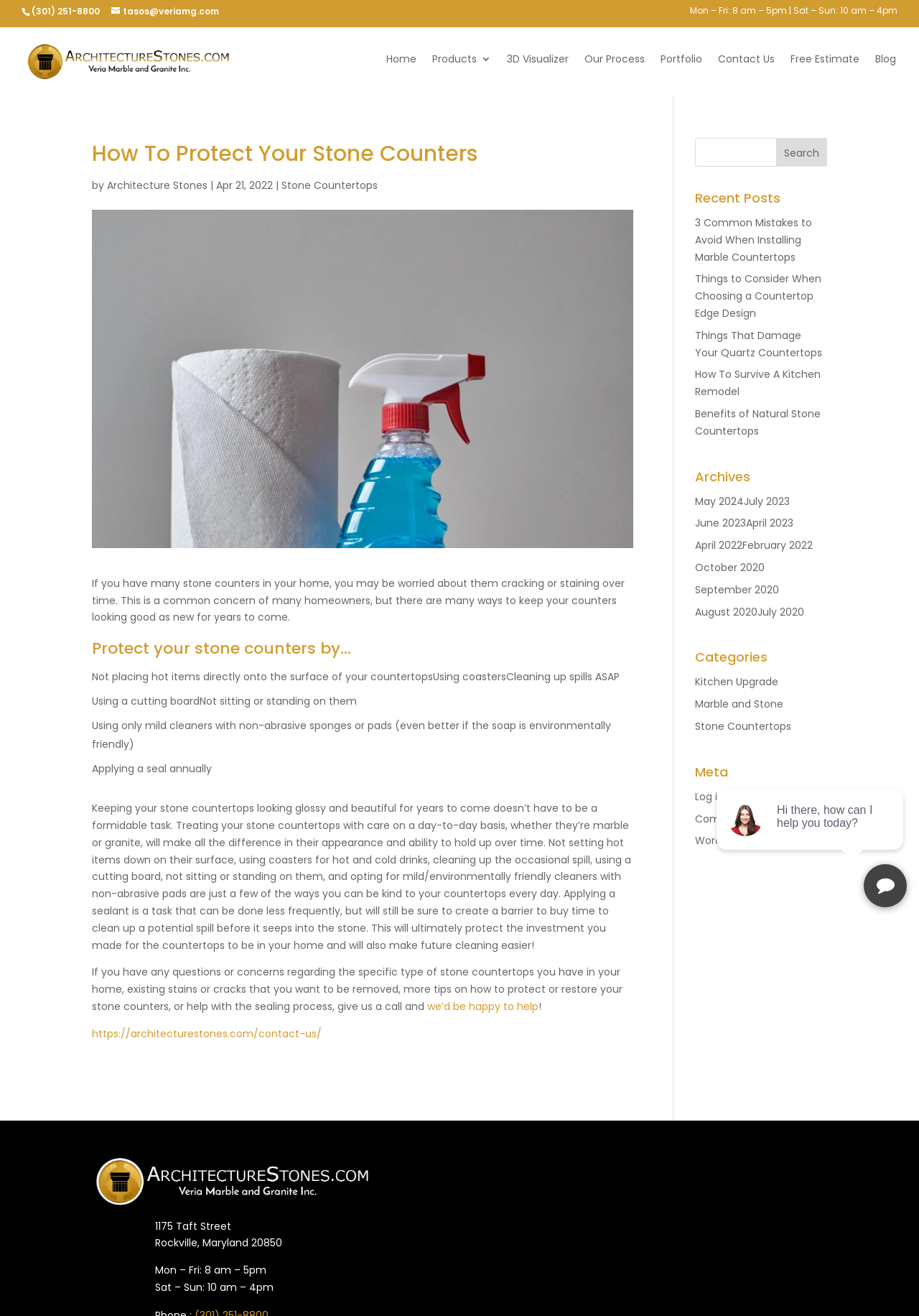Please extract the primary headline from the webpage.

How To Protect Your Stone Counters